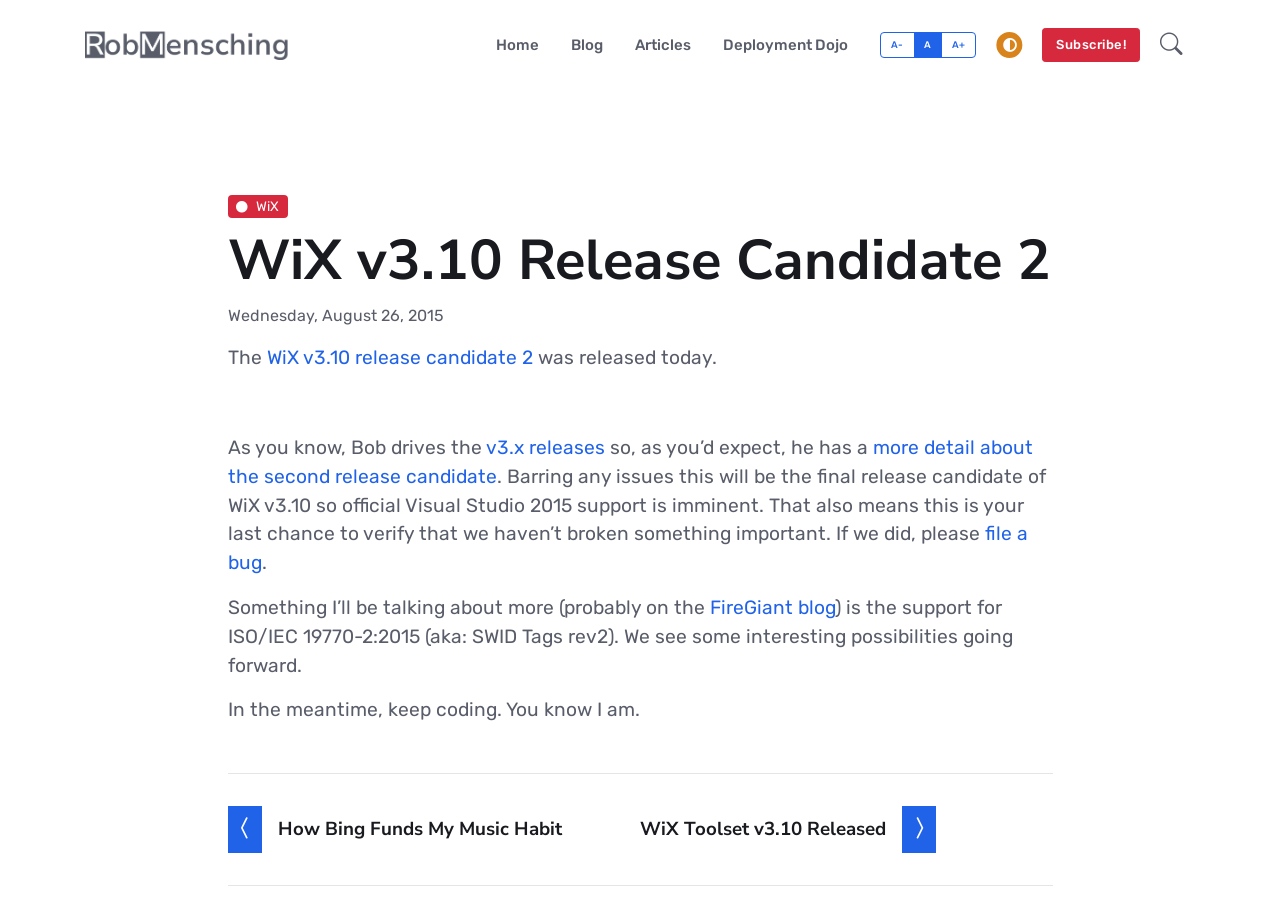Please identify the bounding box coordinates of the element's region that needs to be clicked to fulfill the following instruction: "Click on the Uncategorized link". The bounding box coordinates should consist of four float numbers between 0 and 1, i.e., [left, top, right, bottom].

None